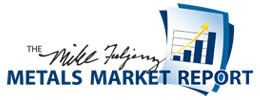What does the upward arrow in the logo represent?
Based on the image, answer the question with as much detail as possible.

The upward arrow in the logo is part of the visual element representing market trends. It symbolizes growth and positive developments in the metals market, indicating an upward trajectory or an increase in value.